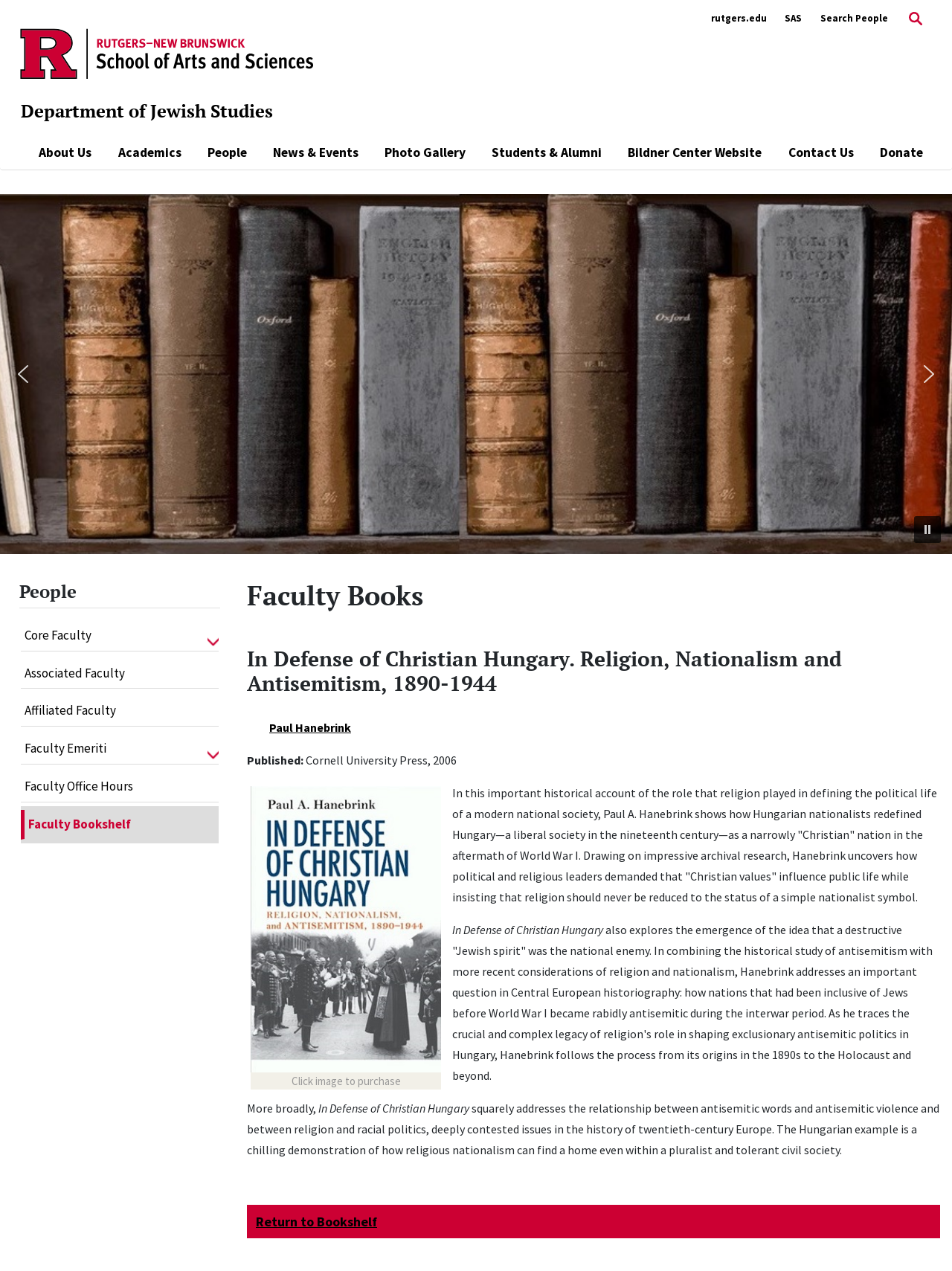Identify the bounding box coordinates of the clickable region to carry out the given instruction: "View the Overview of The Maslow Hotel".

None